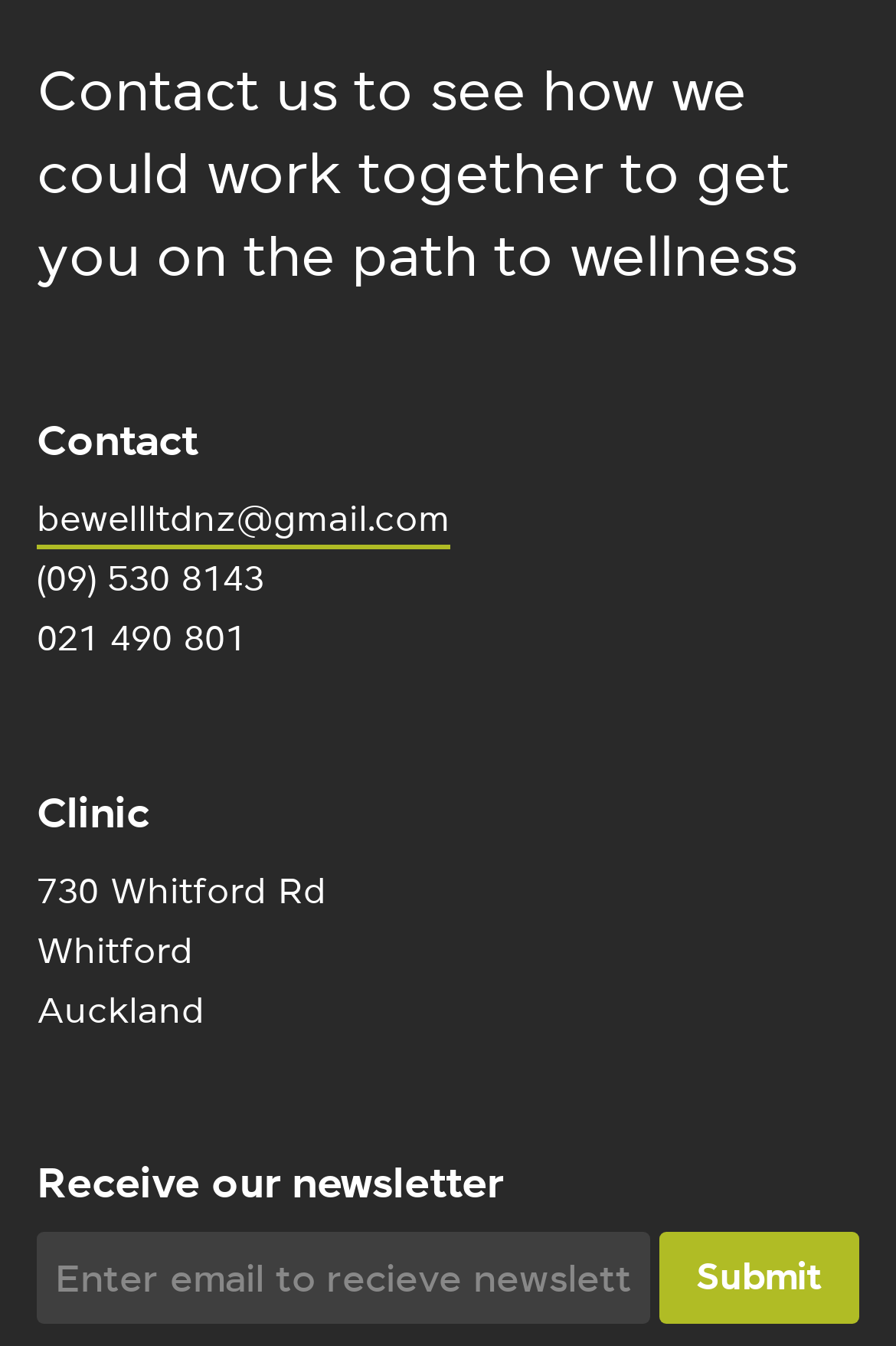What is the clinic's address?
Answer with a single word or short phrase according to what you see in the image.

730 Whitford Rd, Auckland